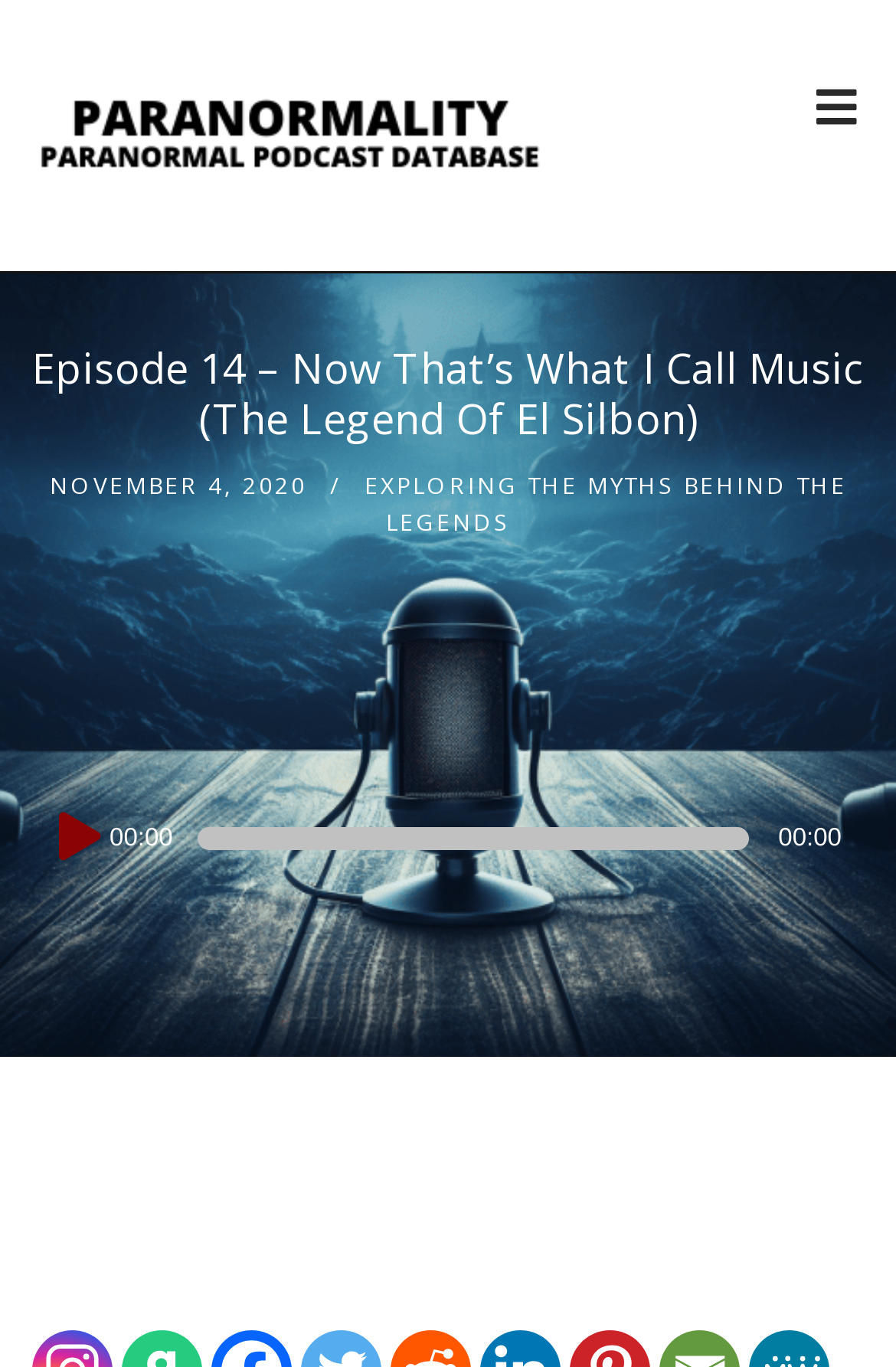Locate the bounding box of the user interface element based on this description: "00:00".

[0.221, 0.605, 0.835, 0.622]